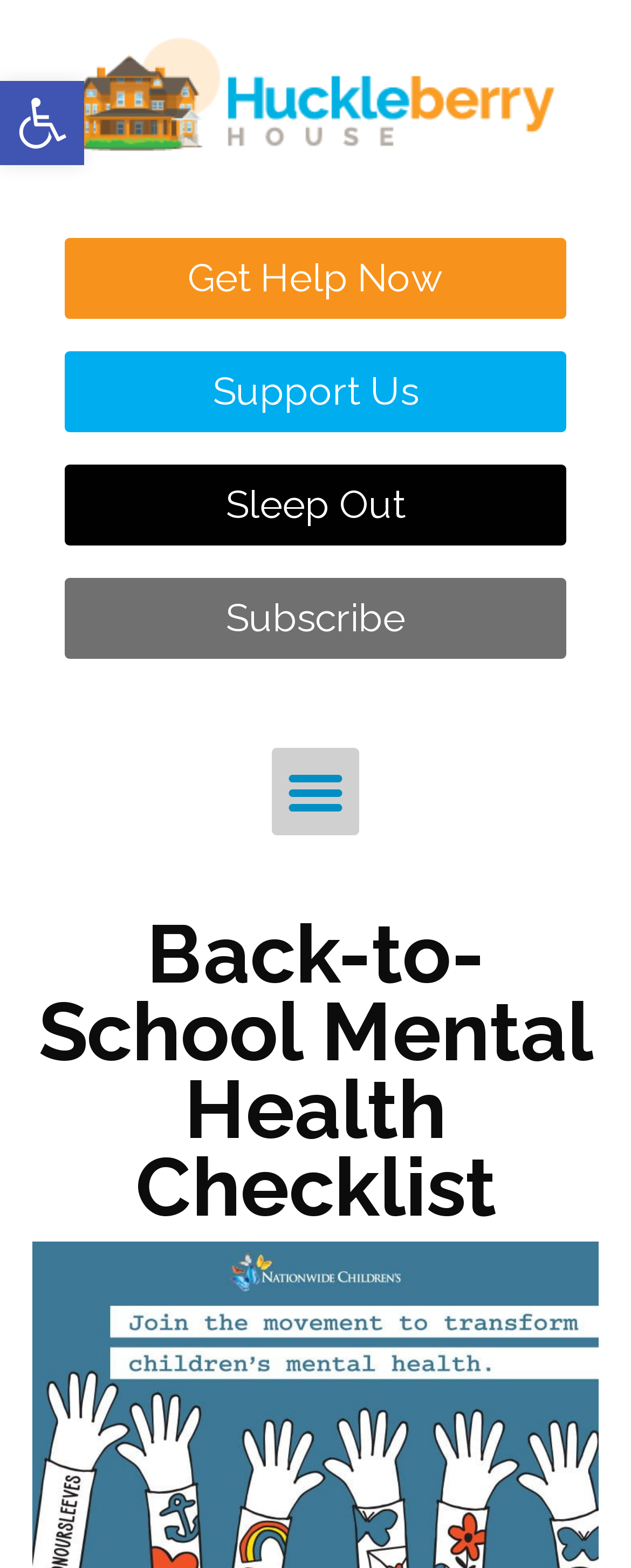Provide a one-word or short-phrase response to the question:
What is the logo of the website?

Huckleberry House Logo